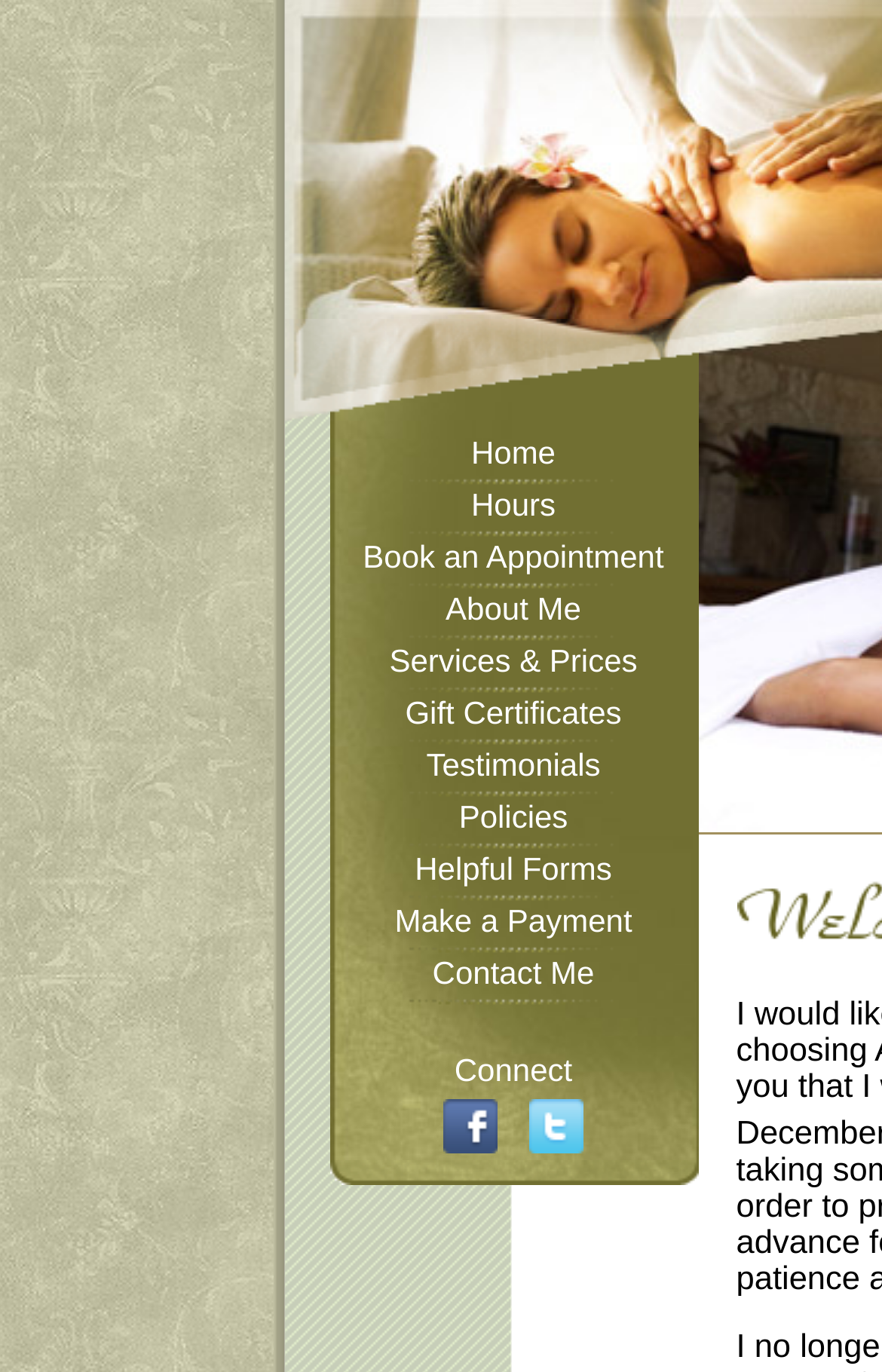Determine the bounding box coordinates of the section I need to click to execute the following instruction: "Contact Whitney Perkins". Provide the coordinates as four float numbers between 0 and 1, i.e., [left, top, right, bottom].

[0.49, 0.696, 0.674, 0.722]